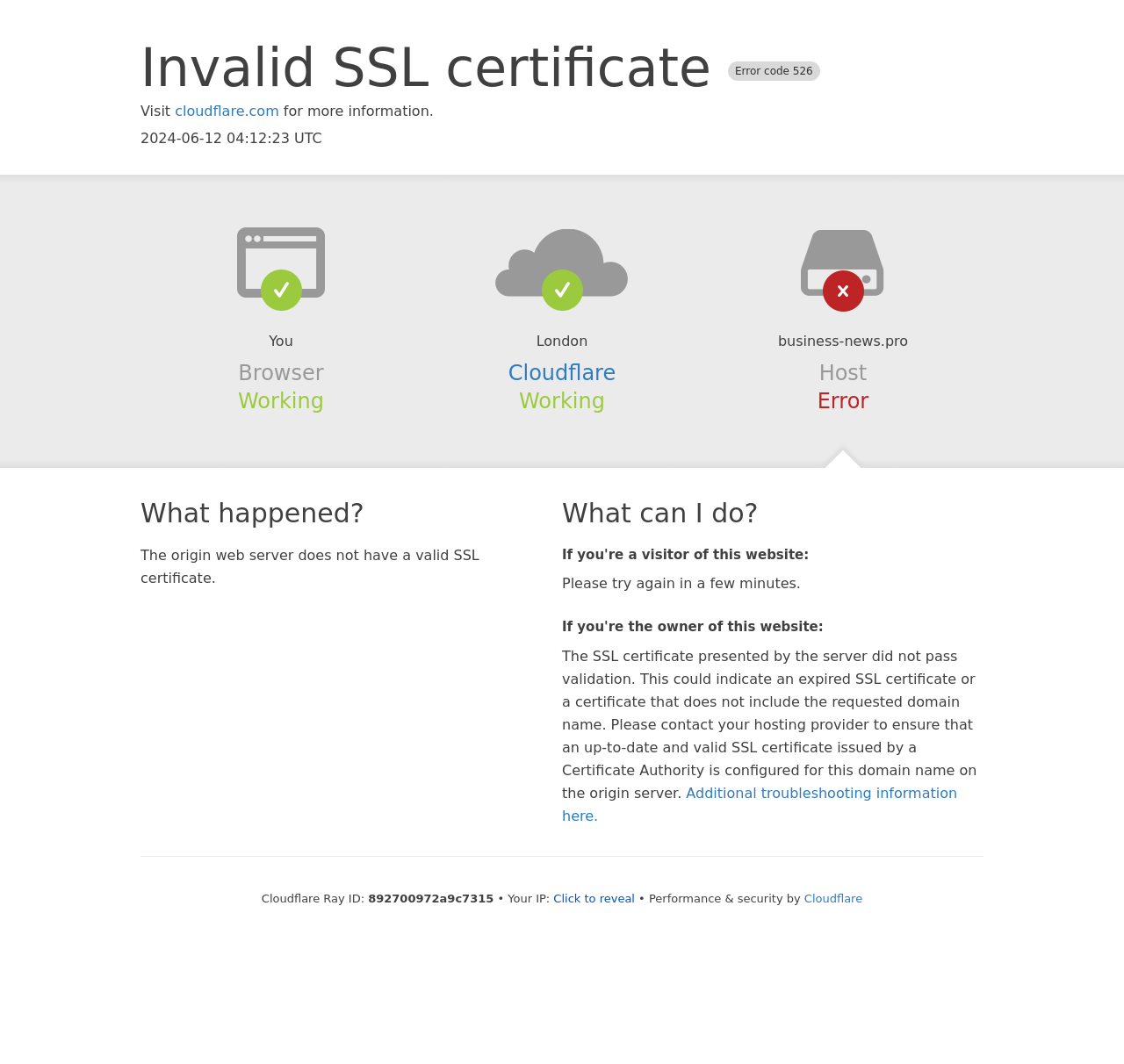What is the current status of the browser?
Analyze the image and deliver a detailed answer to the question.

The status of the browser is mentioned as 'Working' in the section 'Browser' on the webpage, which suggests that the browser is functioning properly.